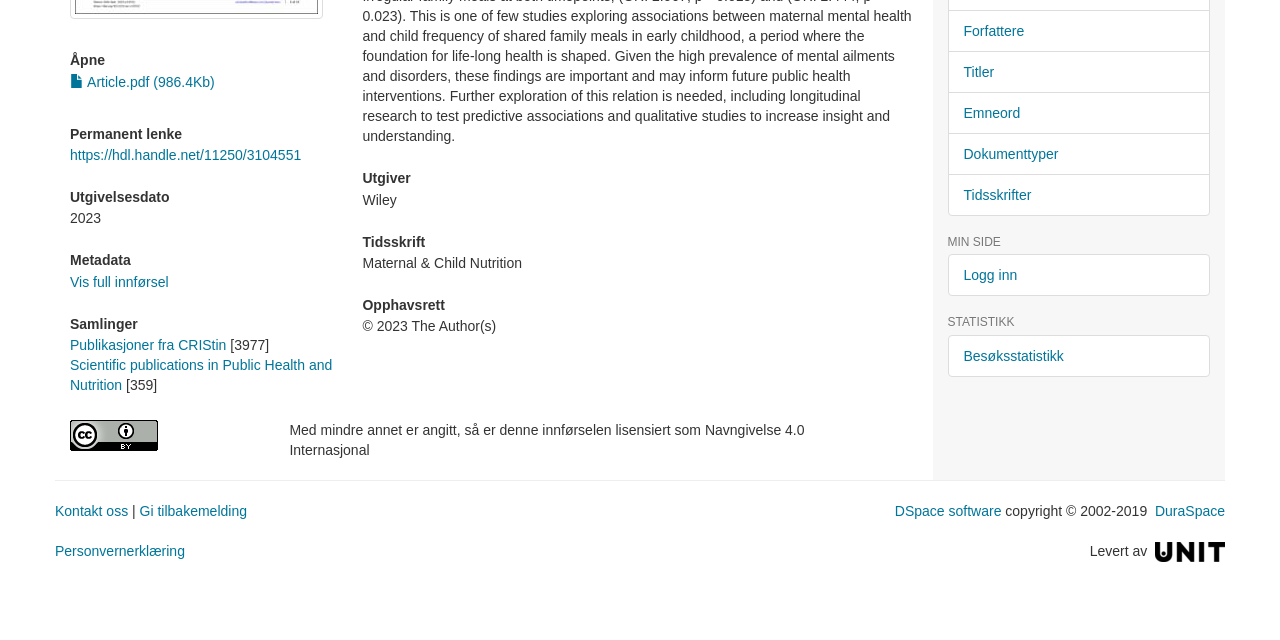Identify the bounding box coordinates for the UI element described as follows: parent_node: Levert av title="Unit". Use the format (top-left x, top-left y, bottom-right x, bottom-right y) and ensure all values are floating point numbers between 0 and 1.

[0.902, 0.849, 0.957, 0.874]